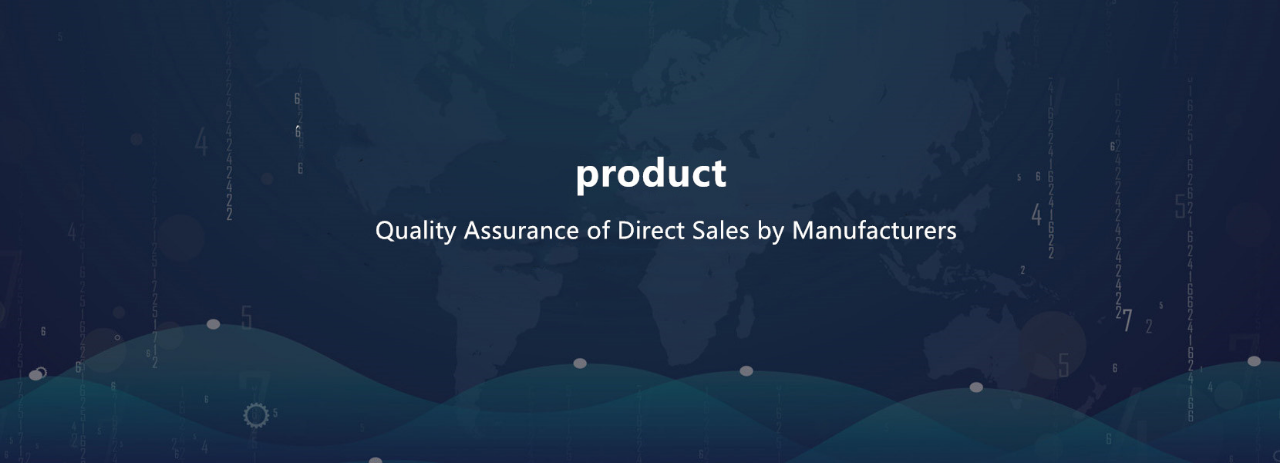What kind of aesthetic does the background of the image suggest?
By examining the image, provide a one-word or phrase answer.

modern and tech-savvy